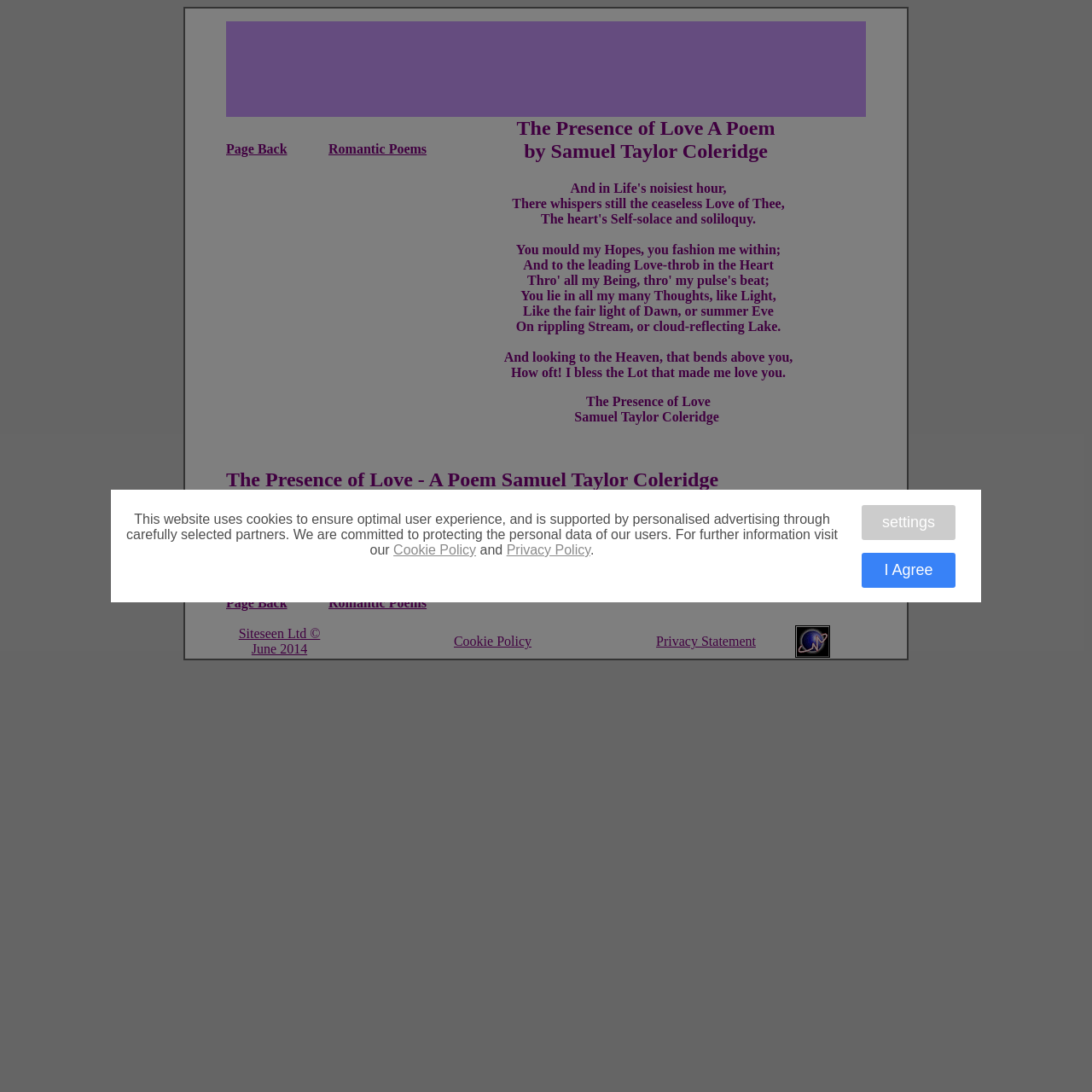Please specify the coordinates of the bounding box for the element that should be clicked to carry out this instruction: "read the romantic poem". The coordinates must be four float numbers between 0 and 1, formatted as [left, top, right, bottom].

[0.207, 0.166, 0.793, 0.403]